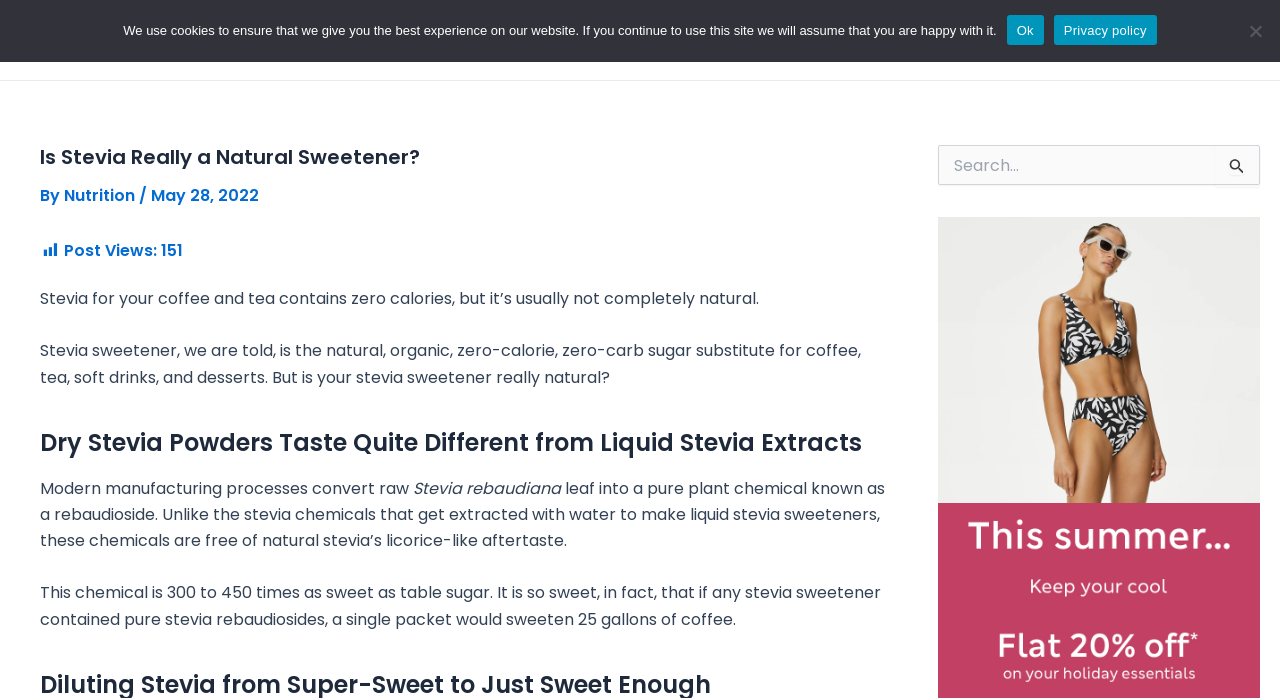Describe all visible elements and their arrangement on the webpage.

This webpage is about the naturalness of Stevia sweetener. At the top left, there is a small link. Below it, there is a navigation bar with 7 links: Home, Nutrition, Blogs, About Us, Contact Us, Privacy Policy, and Terms and Conditions. 

The main content of the webpage is divided into sections. The first section has a heading "Is Stevia Really a Natural Sweetener?" followed by the author's name and the date "May 28, 2022". Below it, there is a text "Post Views: 151". 

The main article starts with a paragraph "Stevia for your coffee and tea contains zero calories, but it’s usually not completely natural. Stevia sweetener, we are told, is the natural, organic, zero-calorie, zero-carb sugar substitute for coffee, tea, soft drinks, and desserts. But is your stevia sweetener really natural?" 

The article is then divided into subsections. The first subsection has a heading "Dry Stevia Powders Taste Quite Different from Liquid Stevia Extracts". The text in this section explains the manufacturing process of Stevia powder and its difference from liquid Stevia extract.

On the right side of the webpage, there is a search bar with a search button and a small image. Below it, there is a link. 

At the very top of the webpage, there is a cookie notice dialog with a message about the use of cookies on the website. It has an "Ok" button and a link to the privacy policy. There is also a "No" button at the top right corner of the dialog.